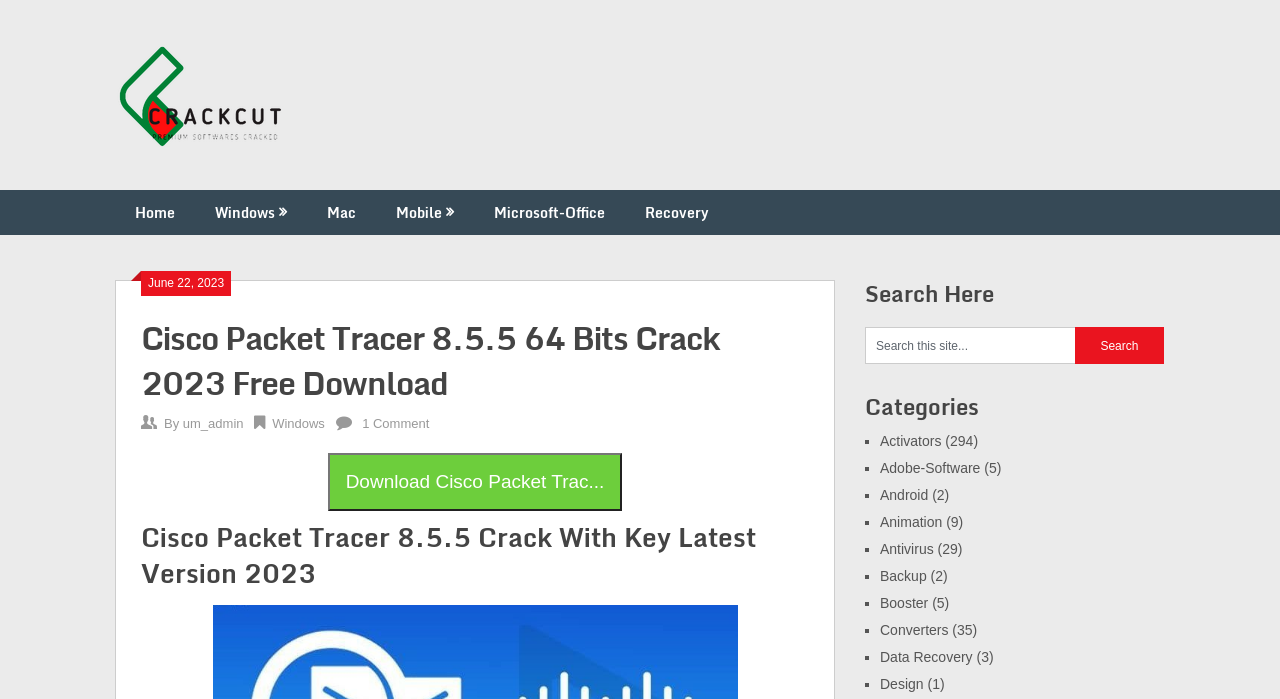Please identify the bounding box coordinates of the element's region that needs to be clicked to fulfill the following instruction: "Click on the 'Home' link". The bounding box coordinates should consist of four float numbers between 0 and 1, i.e., [left, top, right, bottom].

[0.09, 0.272, 0.152, 0.336]